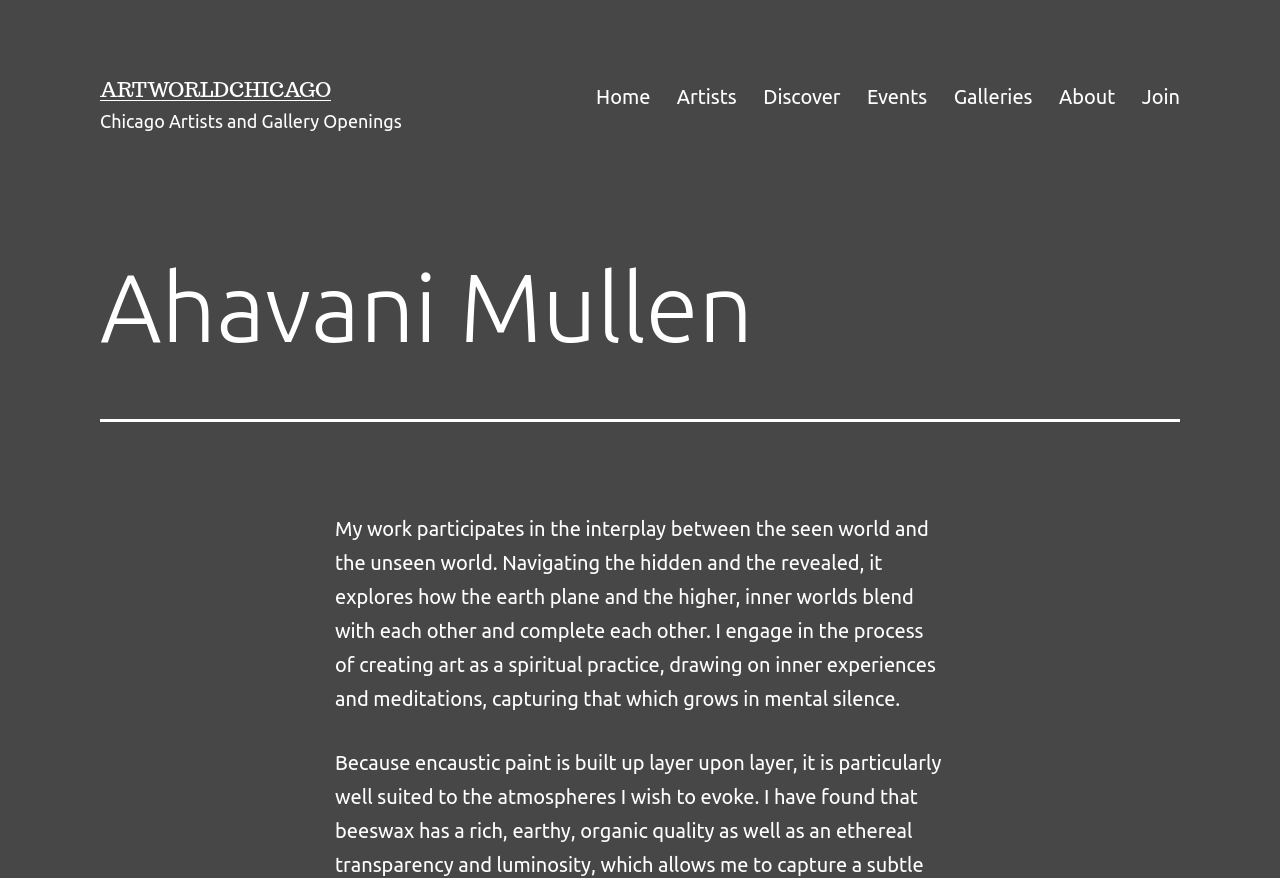Mark the bounding box of the element that matches the following description: "About".

[0.817, 0.082, 0.882, 0.138]